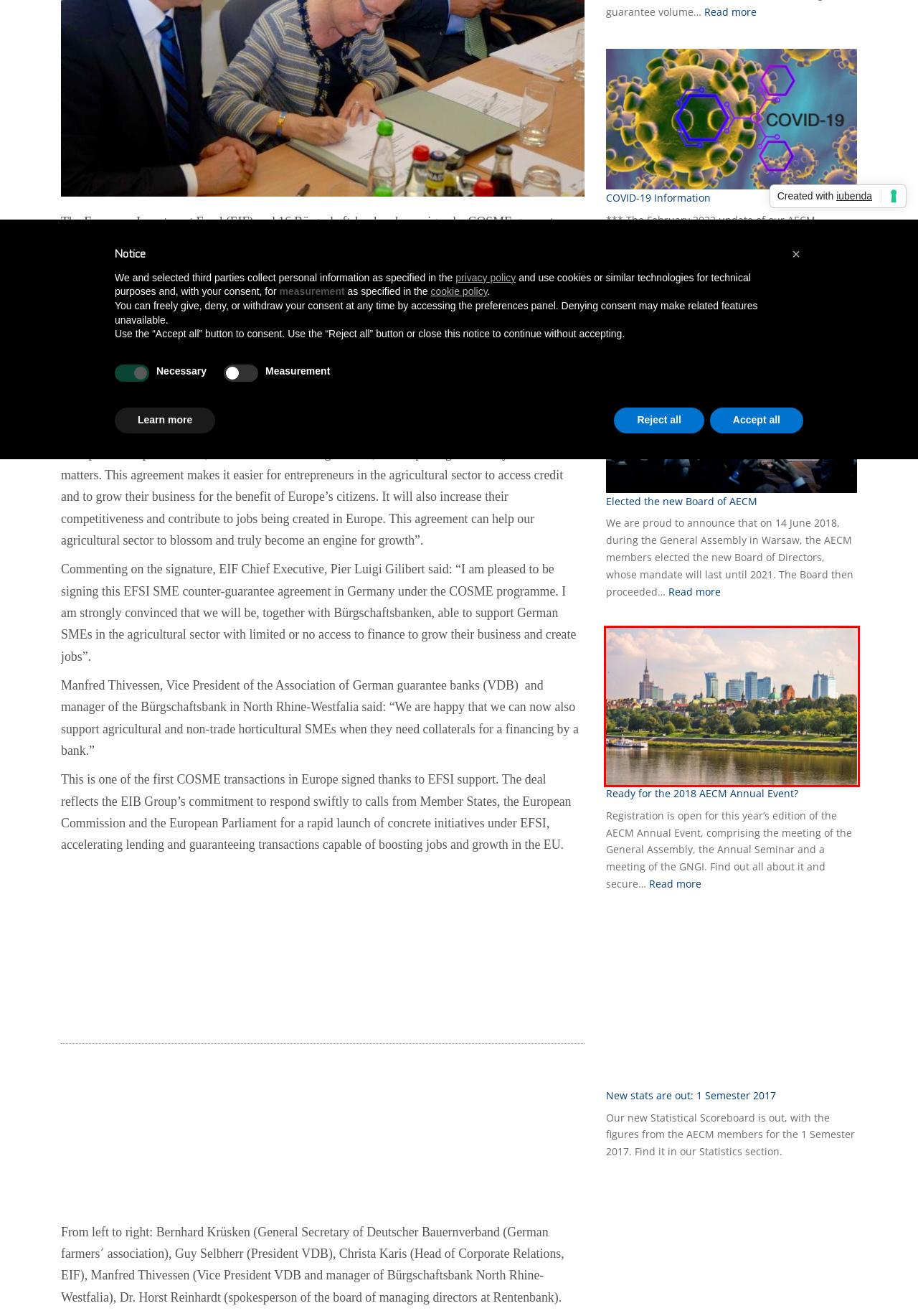You have a screenshot of a webpage with a red bounding box highlighting a UI element. Your task is to select the best webpage description that corresponds to the new webpage after clicking the element. Here are the descriptions:
A. Cookie Policy of www.aecm.eu
B. COOKIE POLICY – AECM
C. For EU Cookie Law & GDPR Compliance | iubenda Cookie Solution
D. News from the members Archives – AECM
E. Elected the new Board of AECM – AECM
F. Ready for the 2018 AECM Annual Event? – AECM
G. Privacy Policy of www.aecm.eu
H. COVID-19 Information – AECM

F